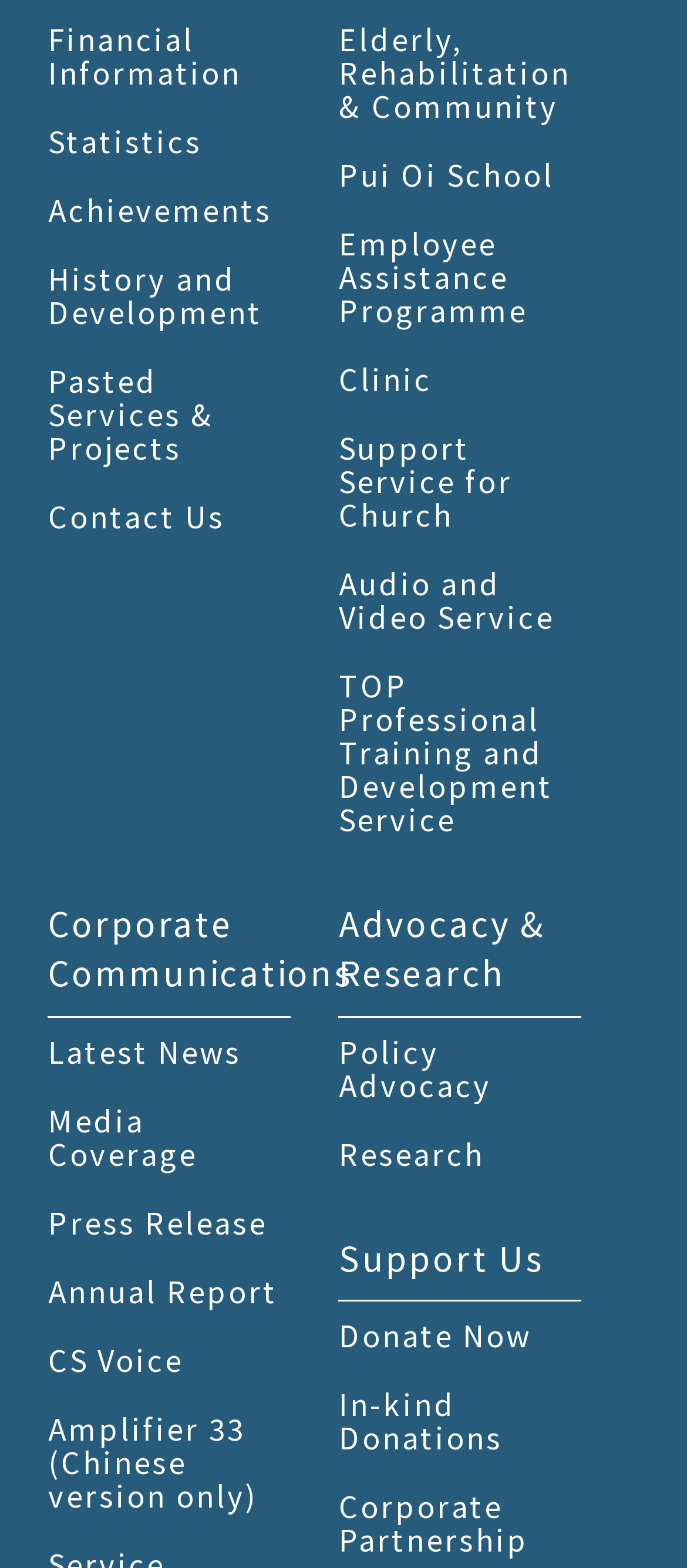Determine the coordinates of the bounding box for the clickable area needed to execute this instruction: "Learn about Pui Oi School".

[0.493, 0.089, 0.846, 0.133]